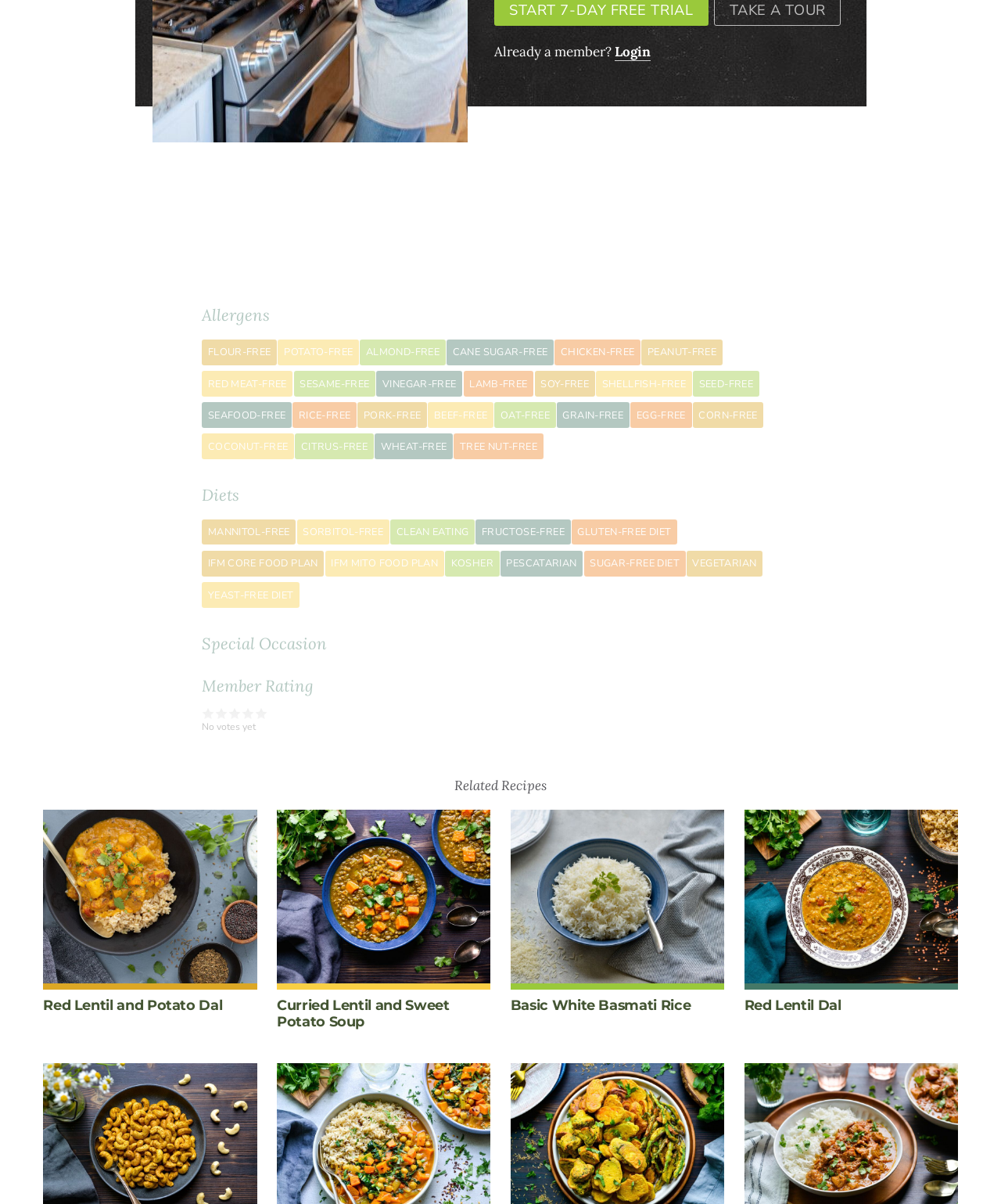What is the recipe about?
Provide a short answer using one word or a brief phrase based on the image.

Lentil dish